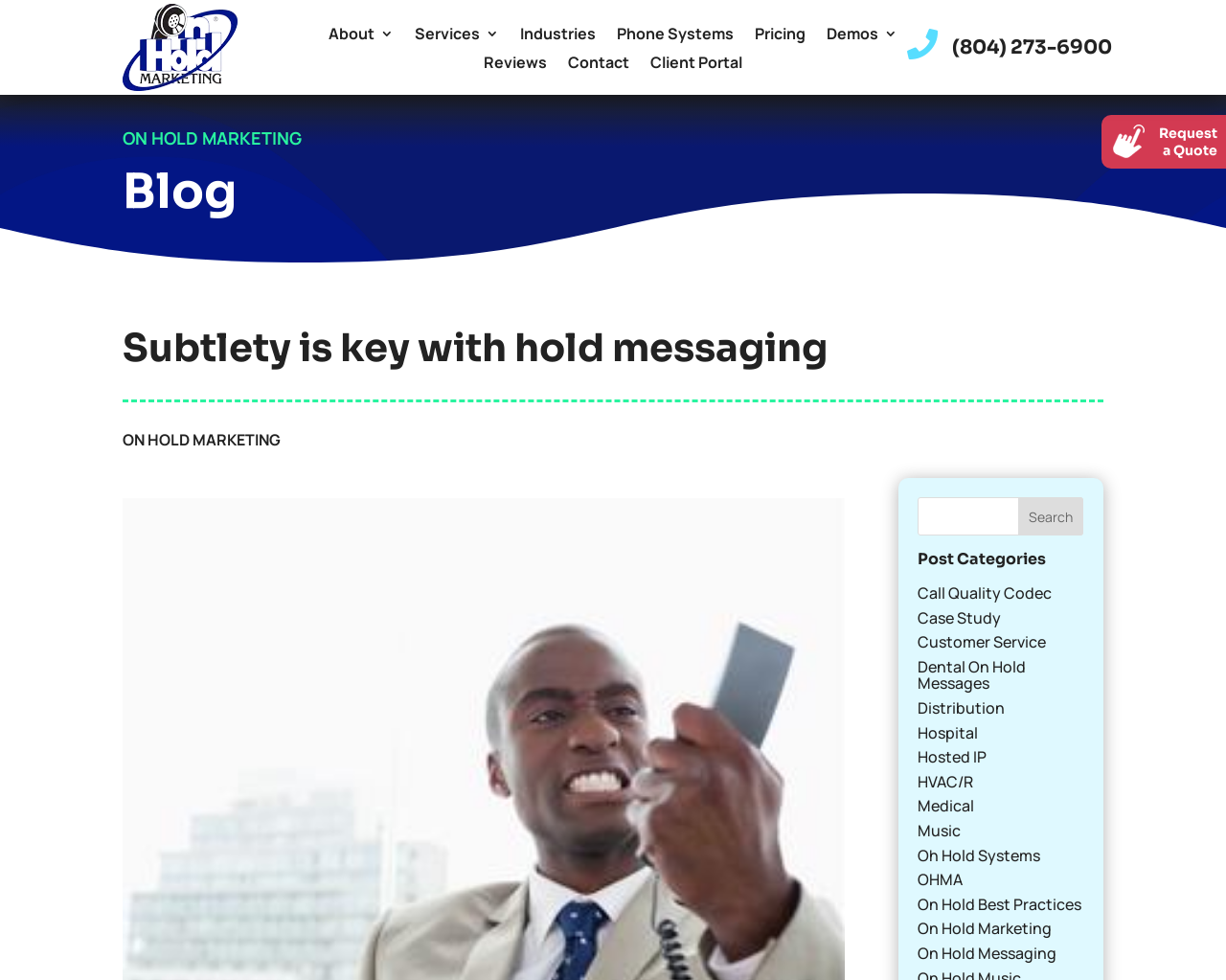Highlight the bounding box coordinates of the element that should be clicked to carry out the following instruction: "Check the mail link". The coordinates must be given as four float numbers ranging from 0 to 1, i.e., [left, top, right, bottom].

None